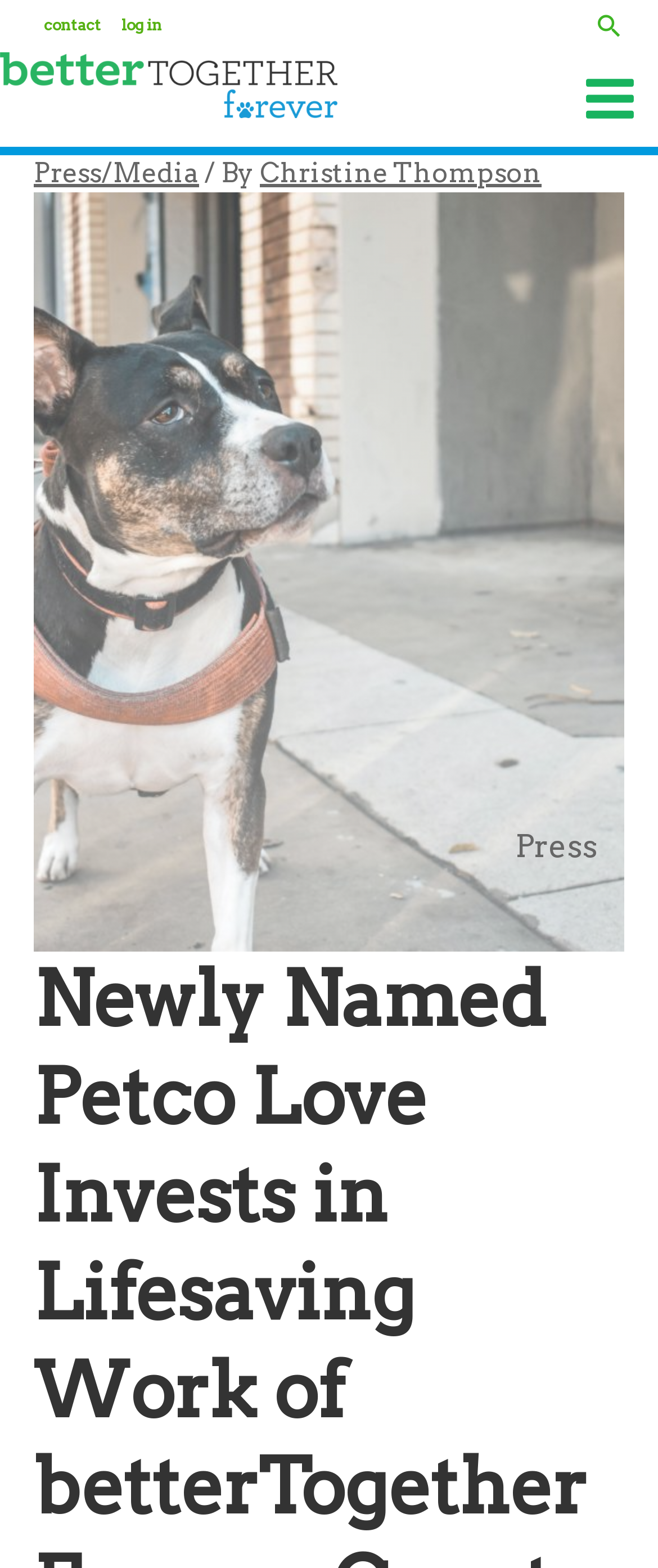Please provide the bounding box coordinate of the region that matches the element description: Main Menu. Coordinates should be in the format (top-left x, top-left y, bottom-right x, bottom-right y) and all values should be between 0 and 1.

[0.855, 0.032, 1.0, 0.093]